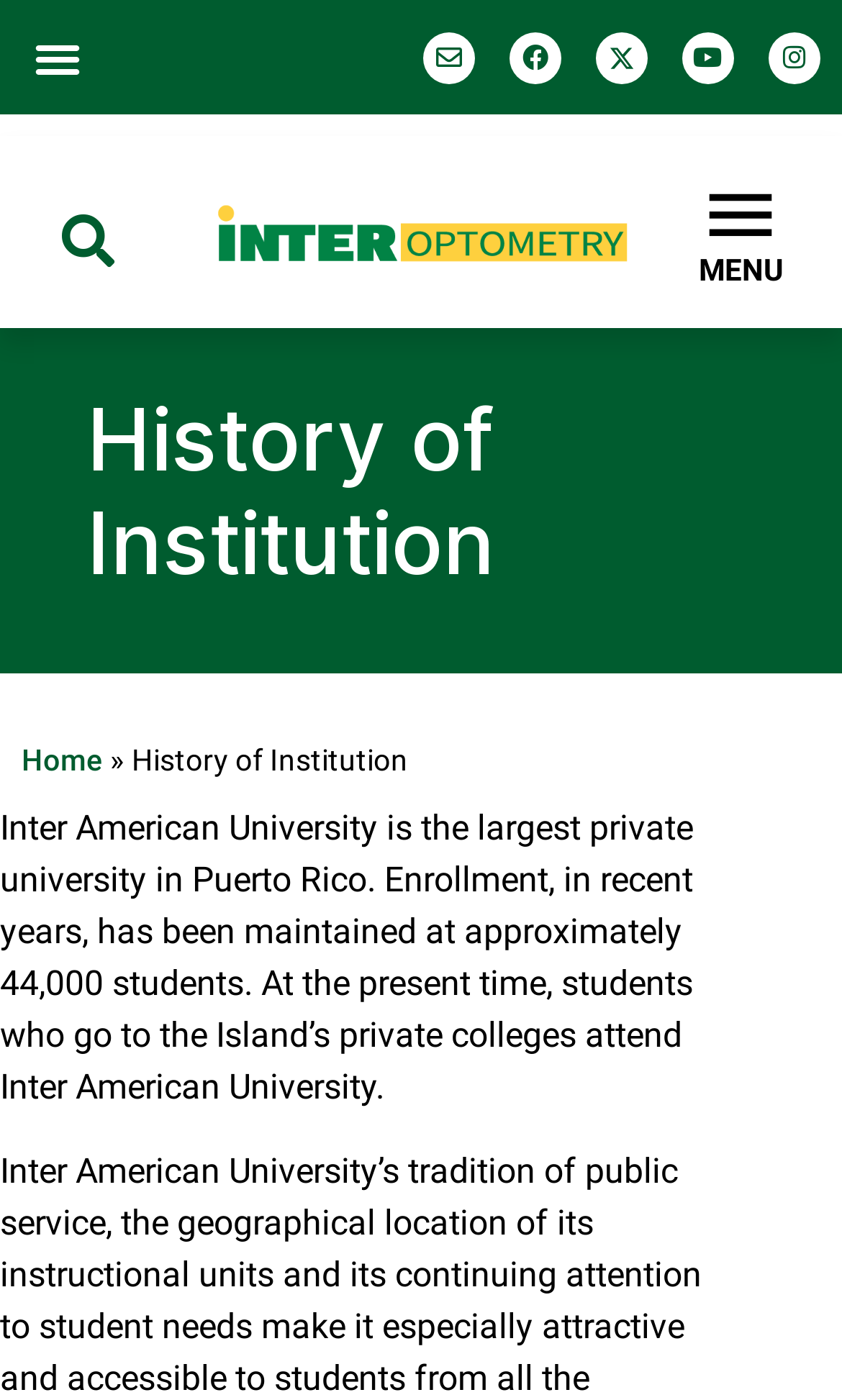What is the type of institution?
Look at the screenshot and respond with one word or a short phrase.

Private university